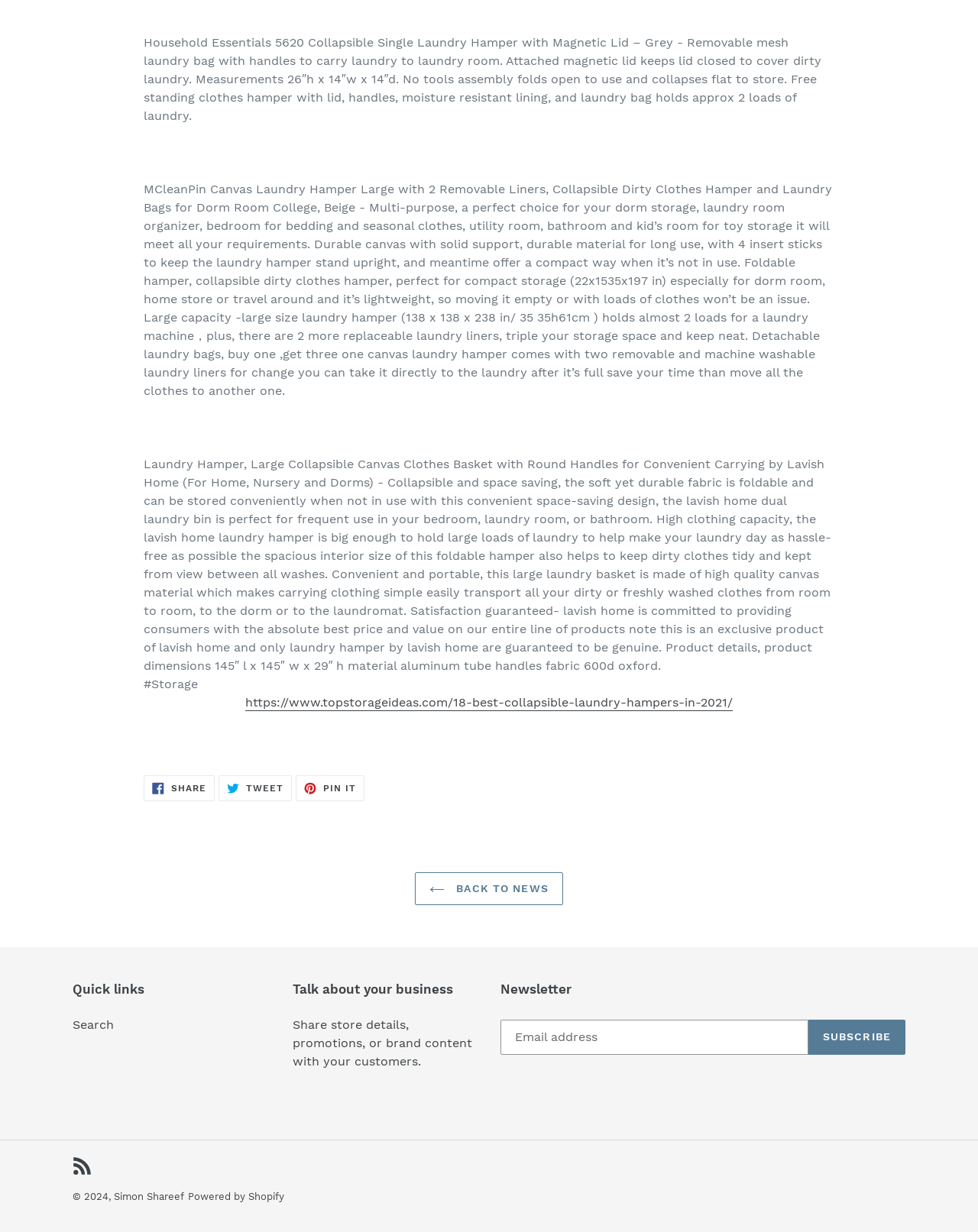Please identify the bounding box coordinates of the element that needs to be clicked to perform the following instruction: "Subscribe to the newsletter".

[0.826, 0.828, 0.926, 0.856]